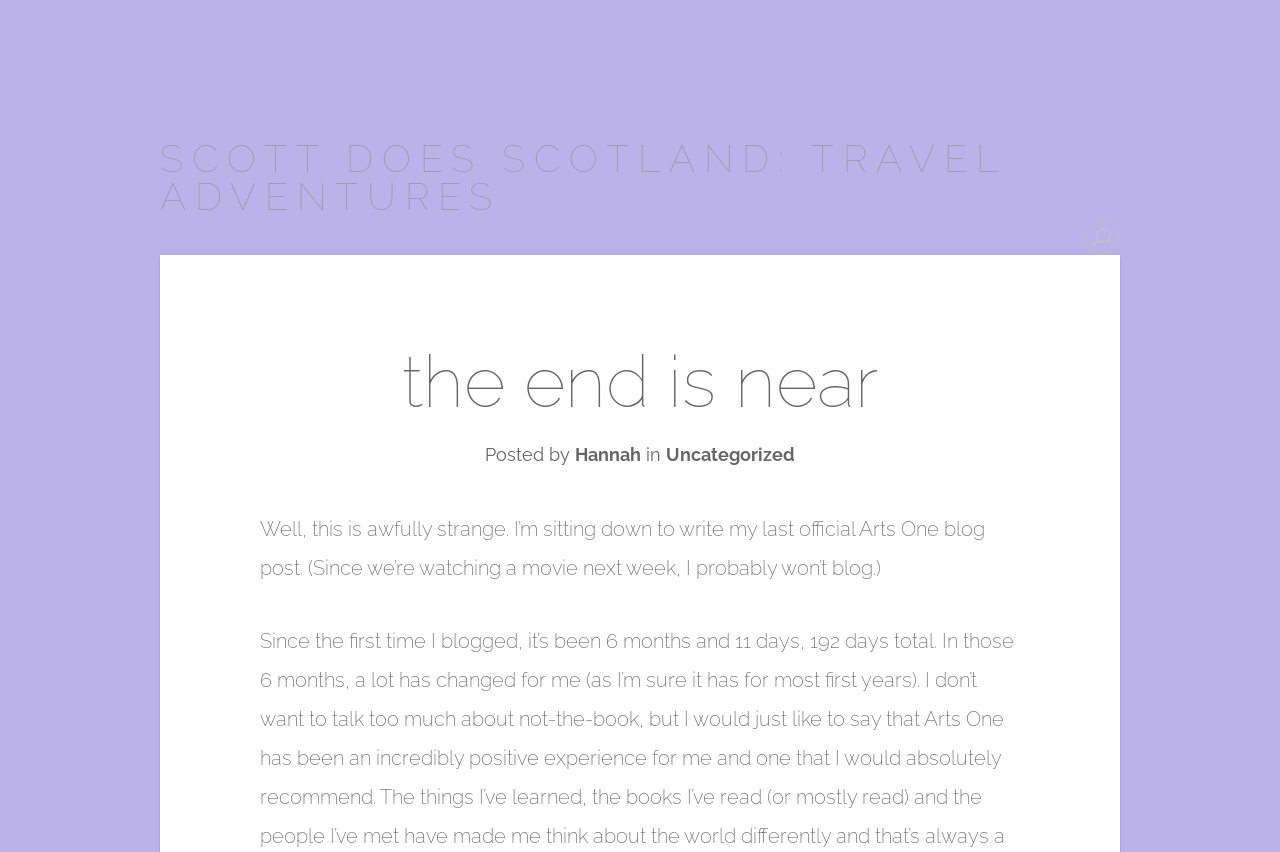How many months has the author been blogging?
Analyze the image and provide a thorough answer to the question.

I found this information in the text 'Since the first time I blogged, it’s been 6 months and 11 days...', which indicates that the author has been blogging for 6 months.